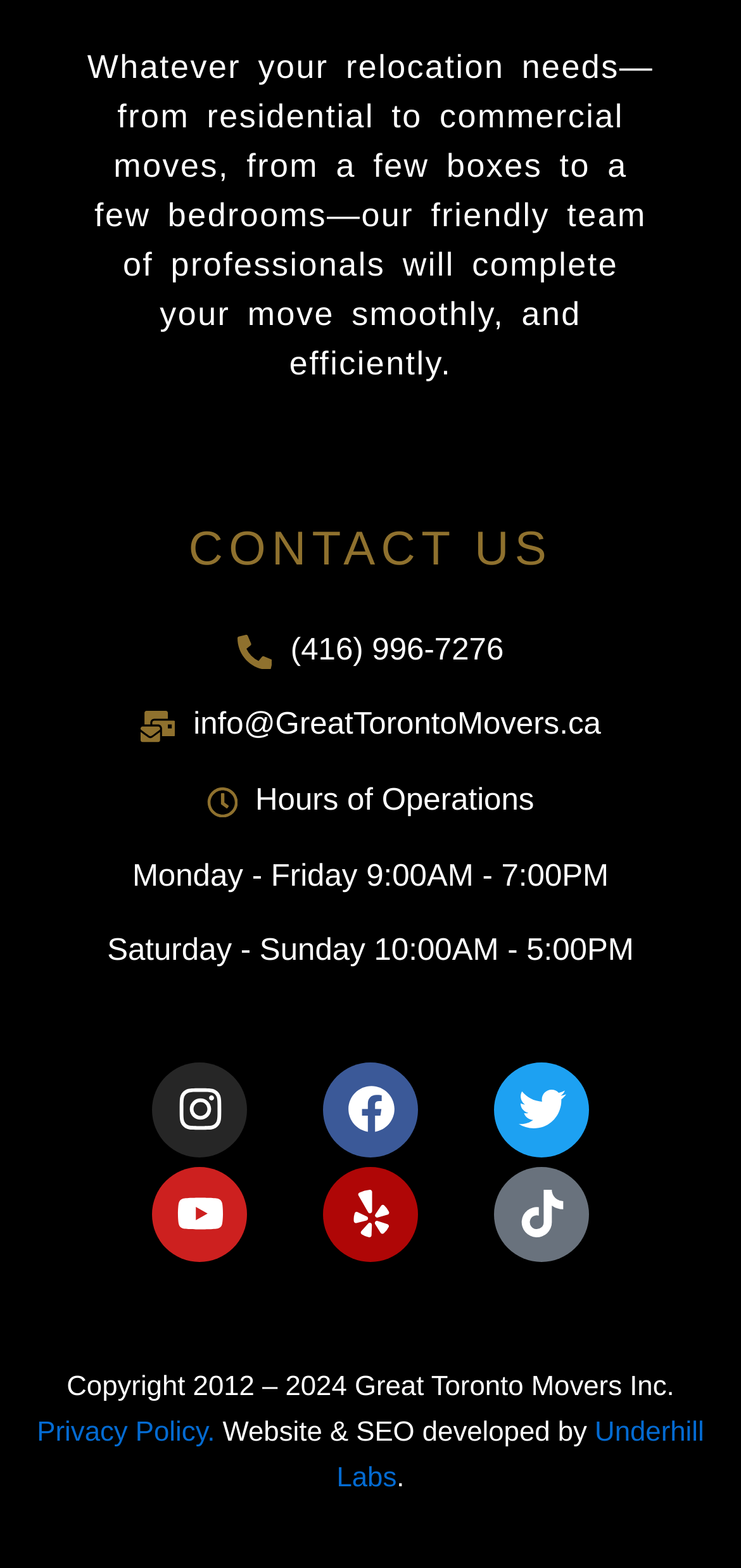Could you determine the bounding box coordinates of the clickable element to complete the instruction: "Check the company's hours of operation"? Provide the coordinates as four float numbers between 0 and 1, i.e., [left, top, right, bottom].

[0.344, 0.499, 0.721, 0.521]